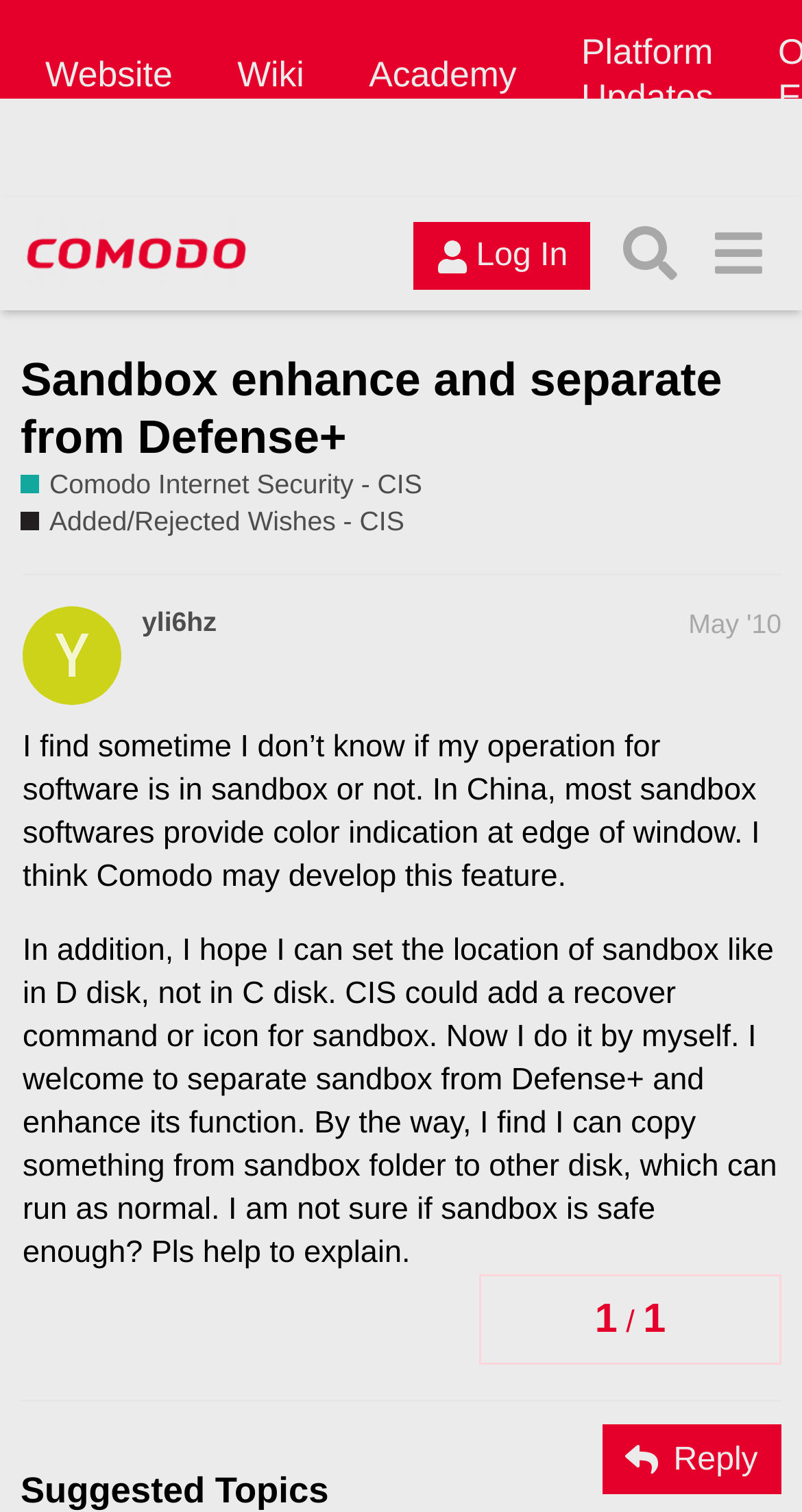From the given element description: "Platform Updates", find the bounding box for the UI element. Provide the coordinates as four float numbers between 0 and 1, in the order [left, top, right, bottom].

[0.694, 0.011, 0.92, 0.087]